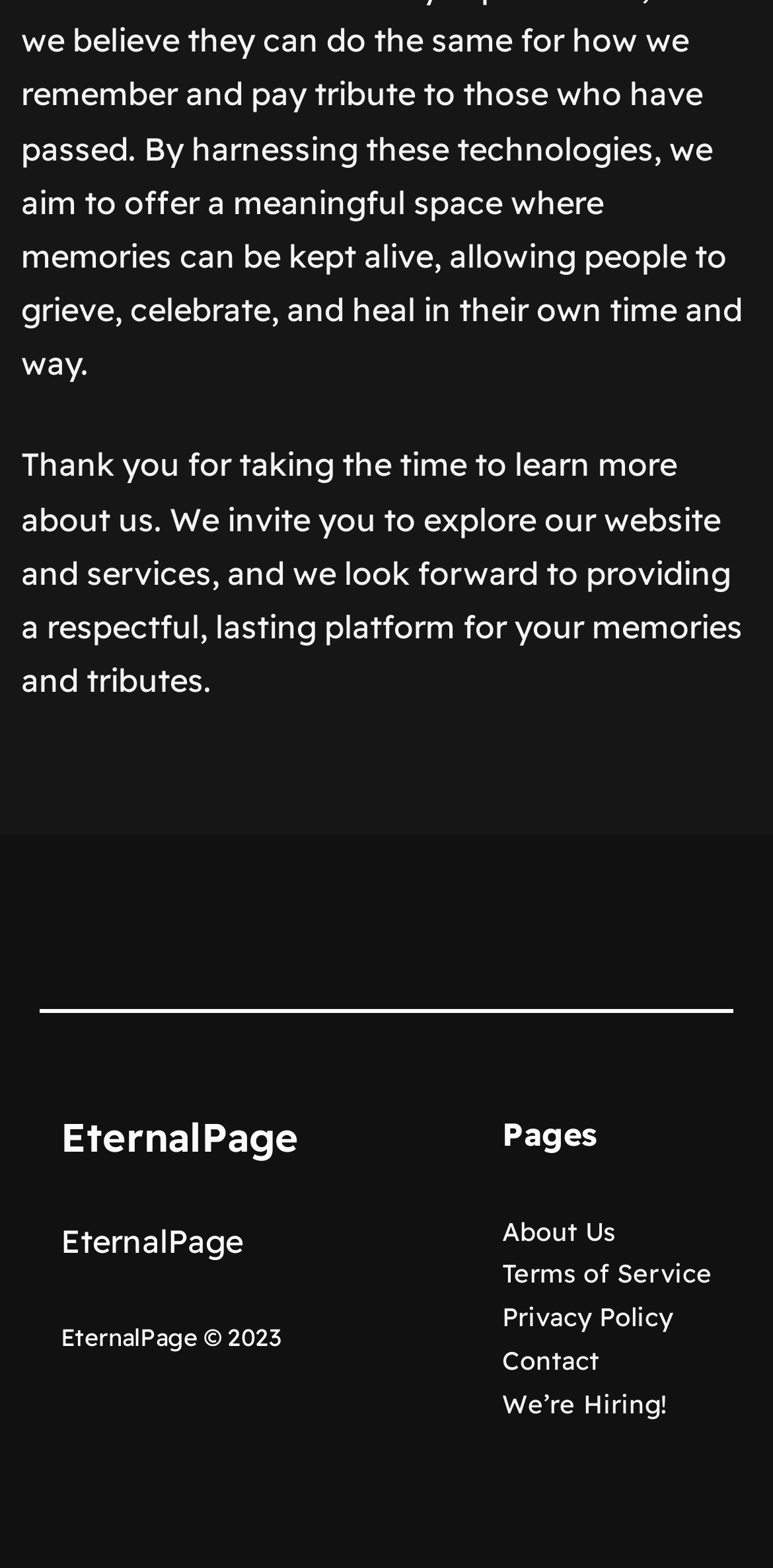Respond with a single word or phrase:
What is the name of the platform?

EternalPage